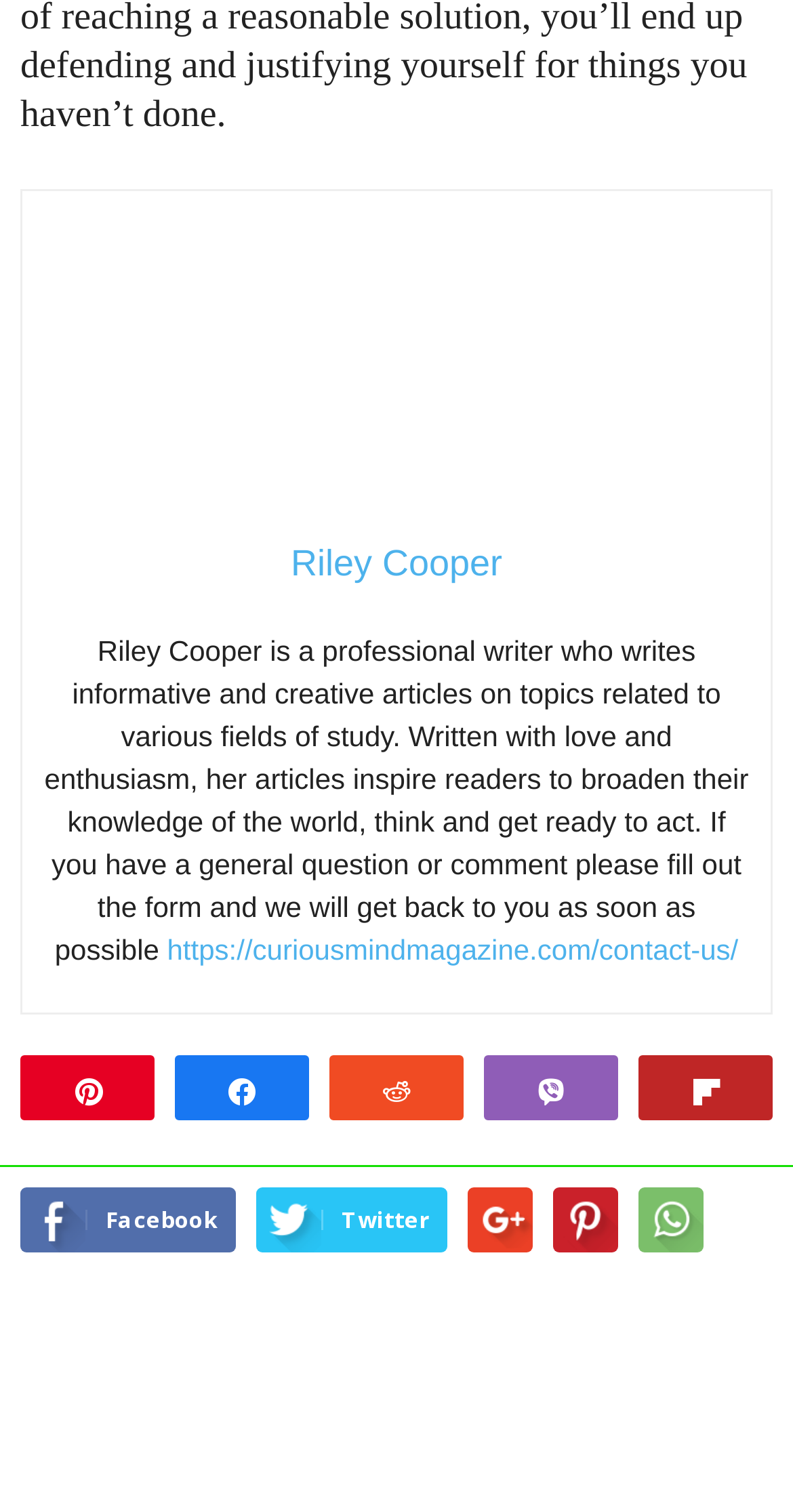Please find the bounding box coordinates of the clickable region needed to complete the following instruction: "view Flip". The bounding box coordinates must consist of four float numbers between 0 and 1, i.e., [left, top, right, bottom].

[0.808, 0.699, 0.972, 0.739]